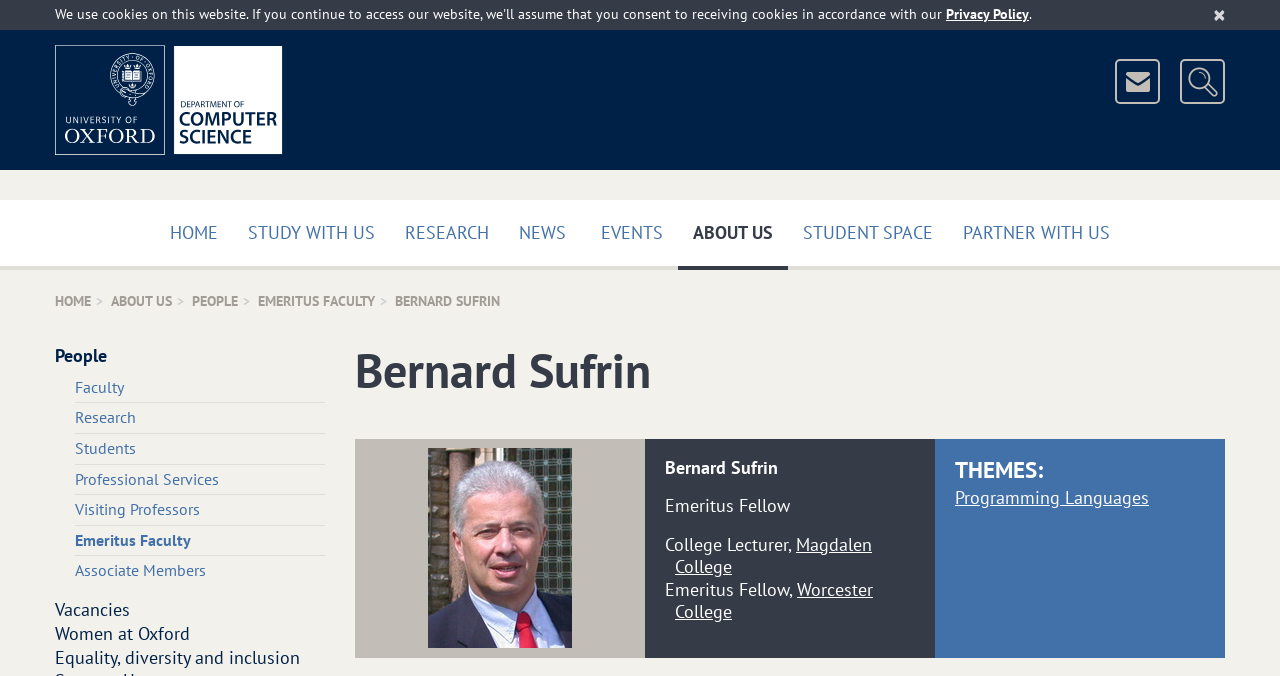Respond with a single word or phrase for the following question: 
What is one of Bernard Sufrin's research themes?

Programming Languages